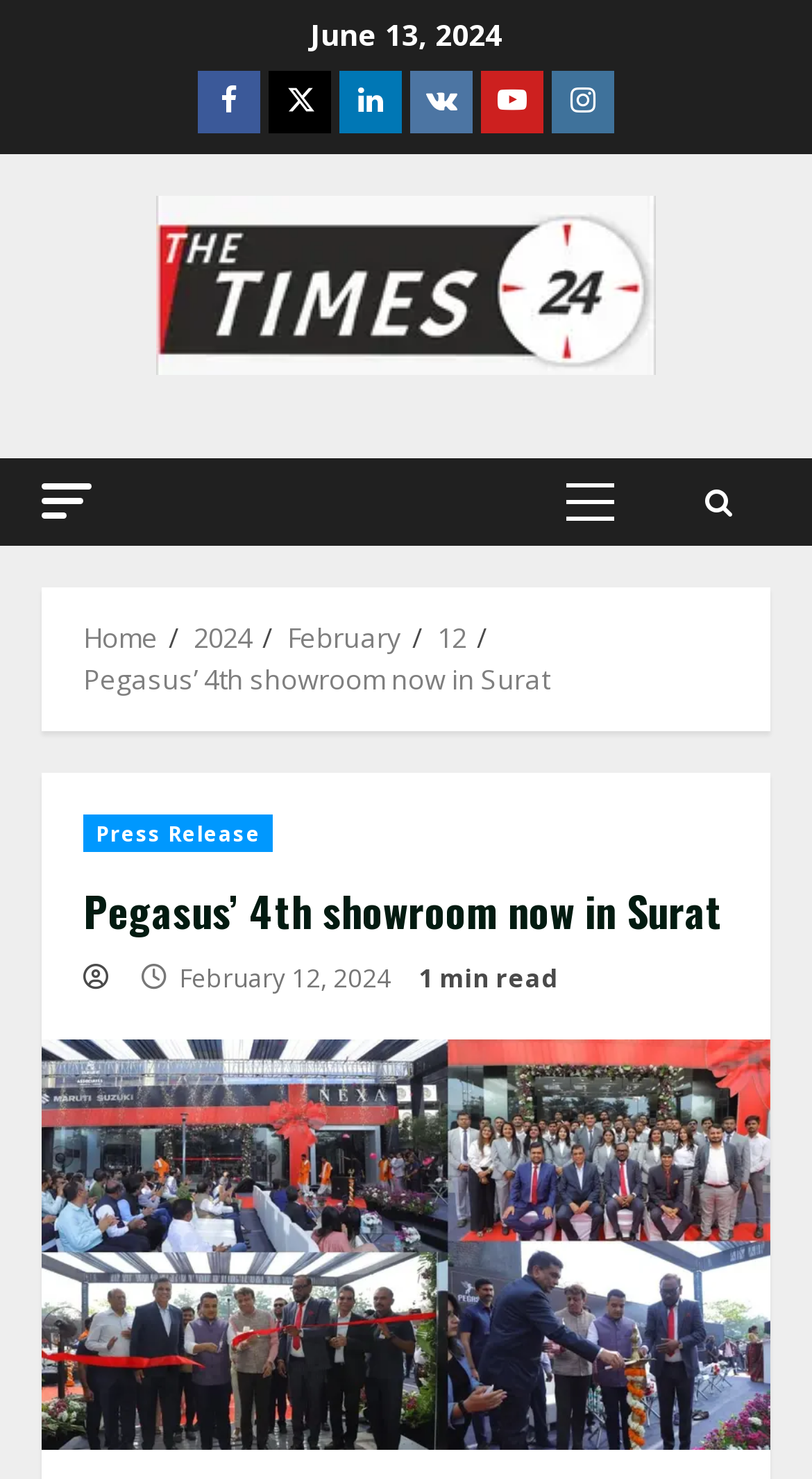Determine which piece of text is the heading of the webpage and provide it.

Pegasus’ 4th showroom now in Surat